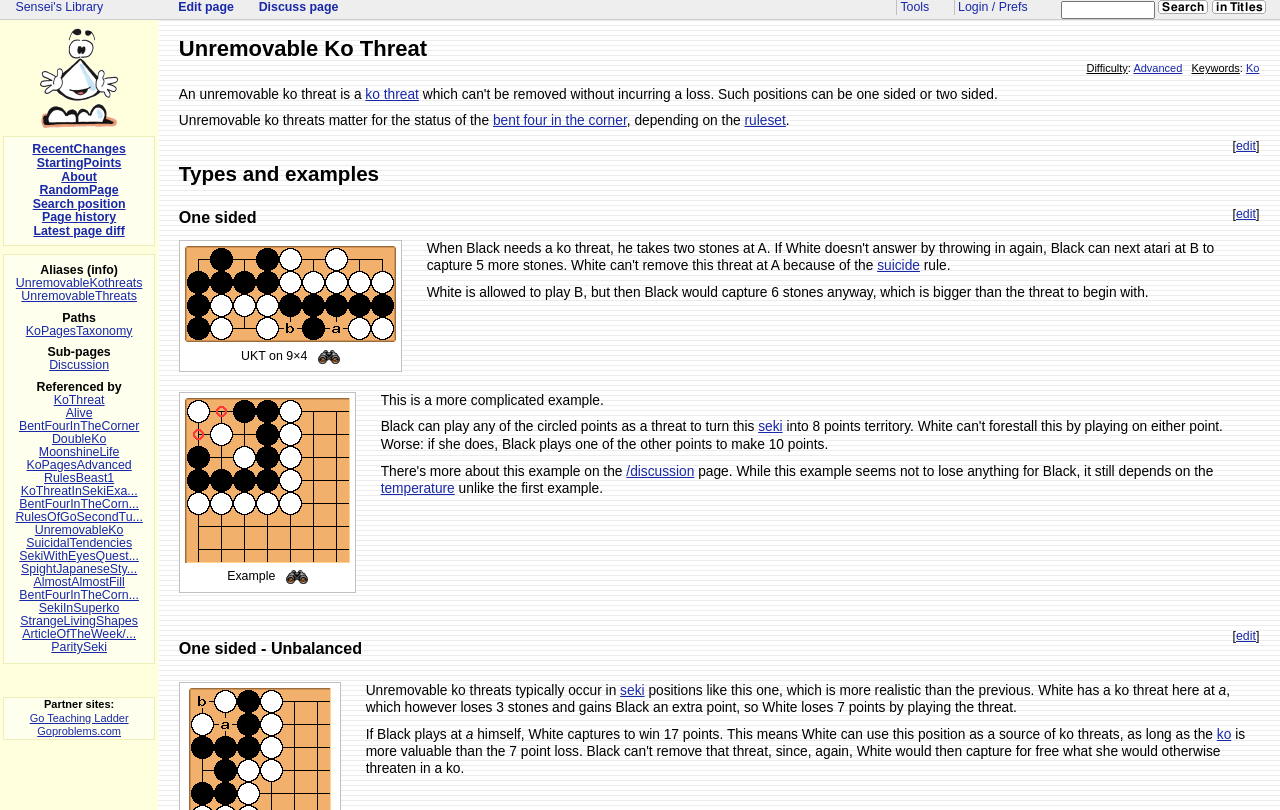Please extract the title of the webpage.

Unremovable Ko Threat